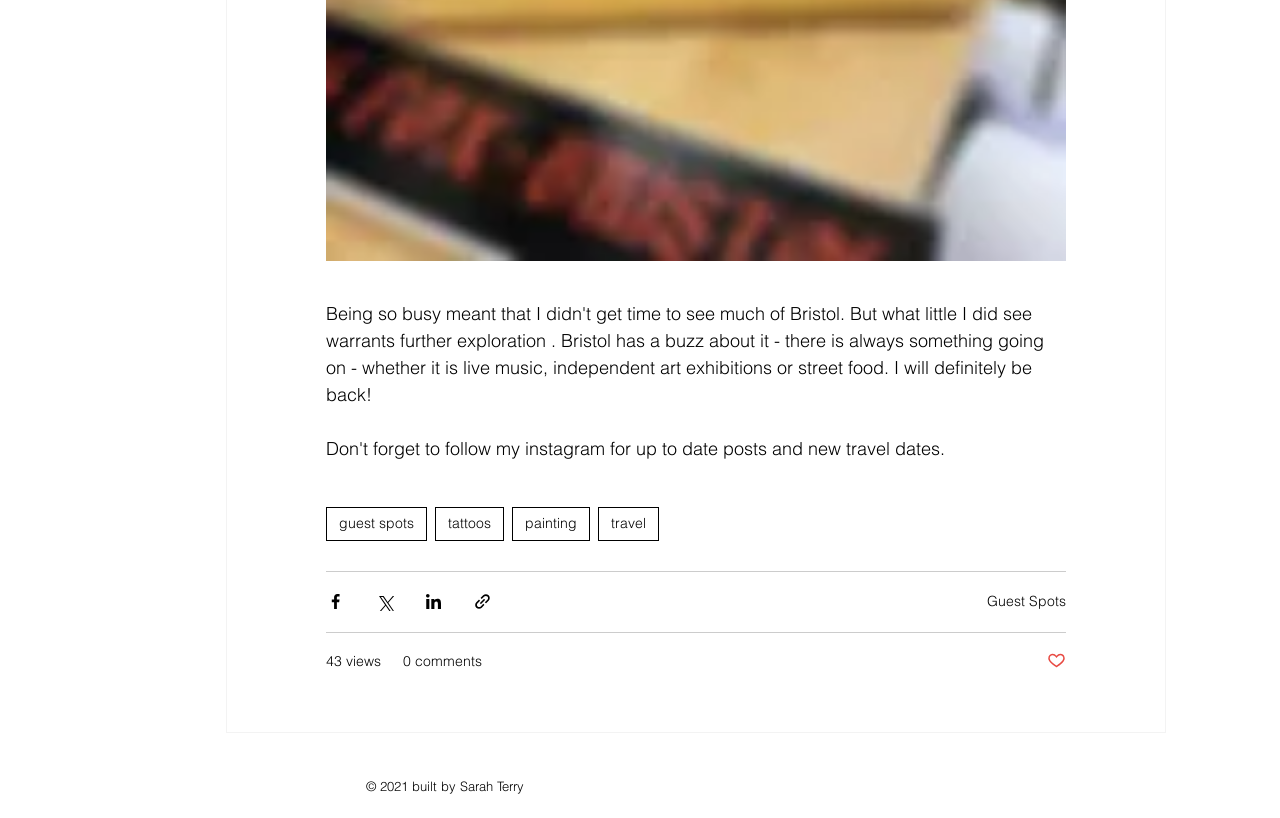Find the bounding box coordinates of the element to click in order to complete the given instruction: "Visit the Facebook page."

[0.49, 0.939, 0.523, 0.99]